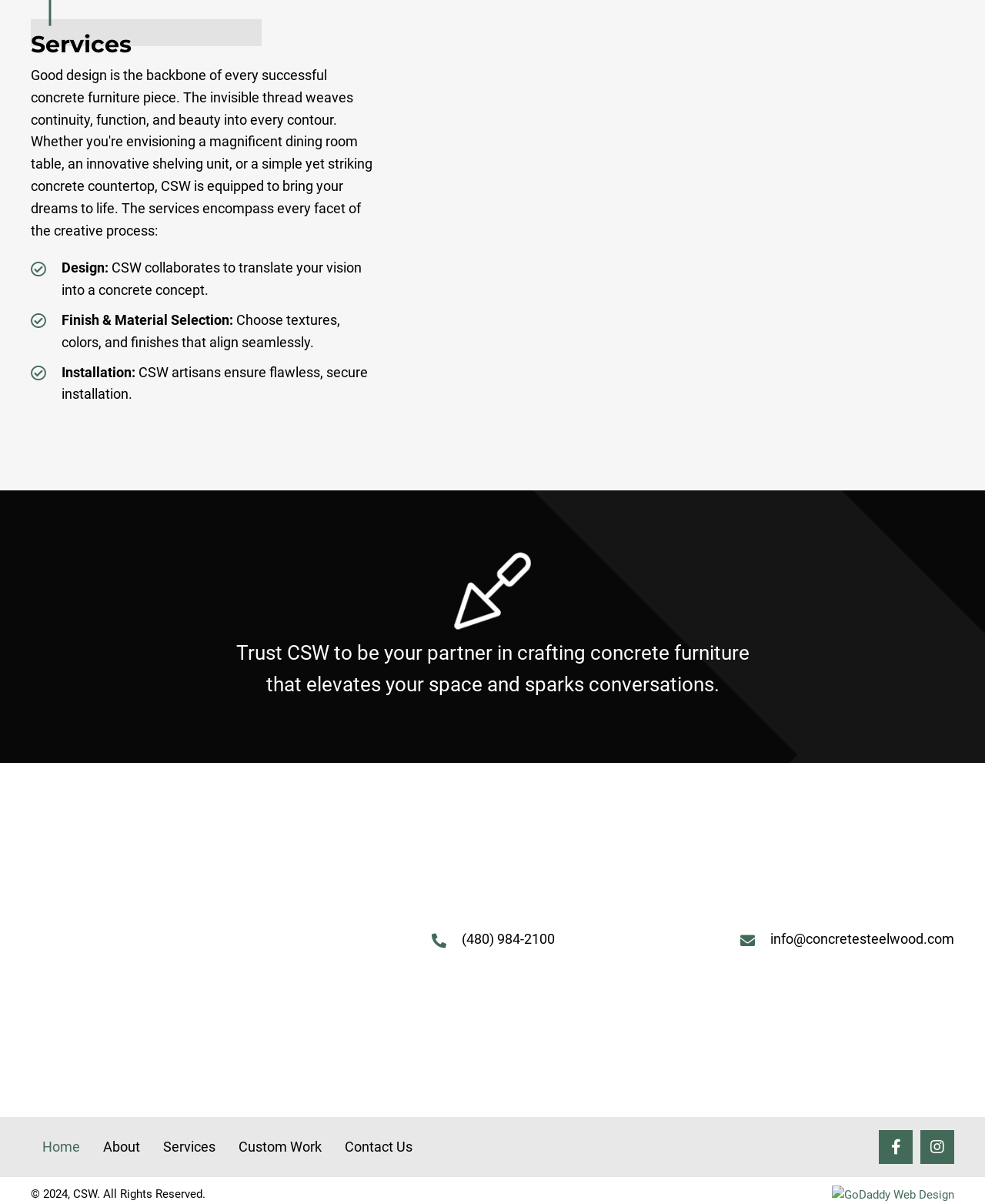Determine the bounding box coordinates for the clickable element required to fulfill the instruction: "Click the 'Instagram' button". Provide the coordinates as four float numbers between 0 and 1, i.e., [left, top, right, bottom].

[0.934, 0.938, 0.969, 0.967]